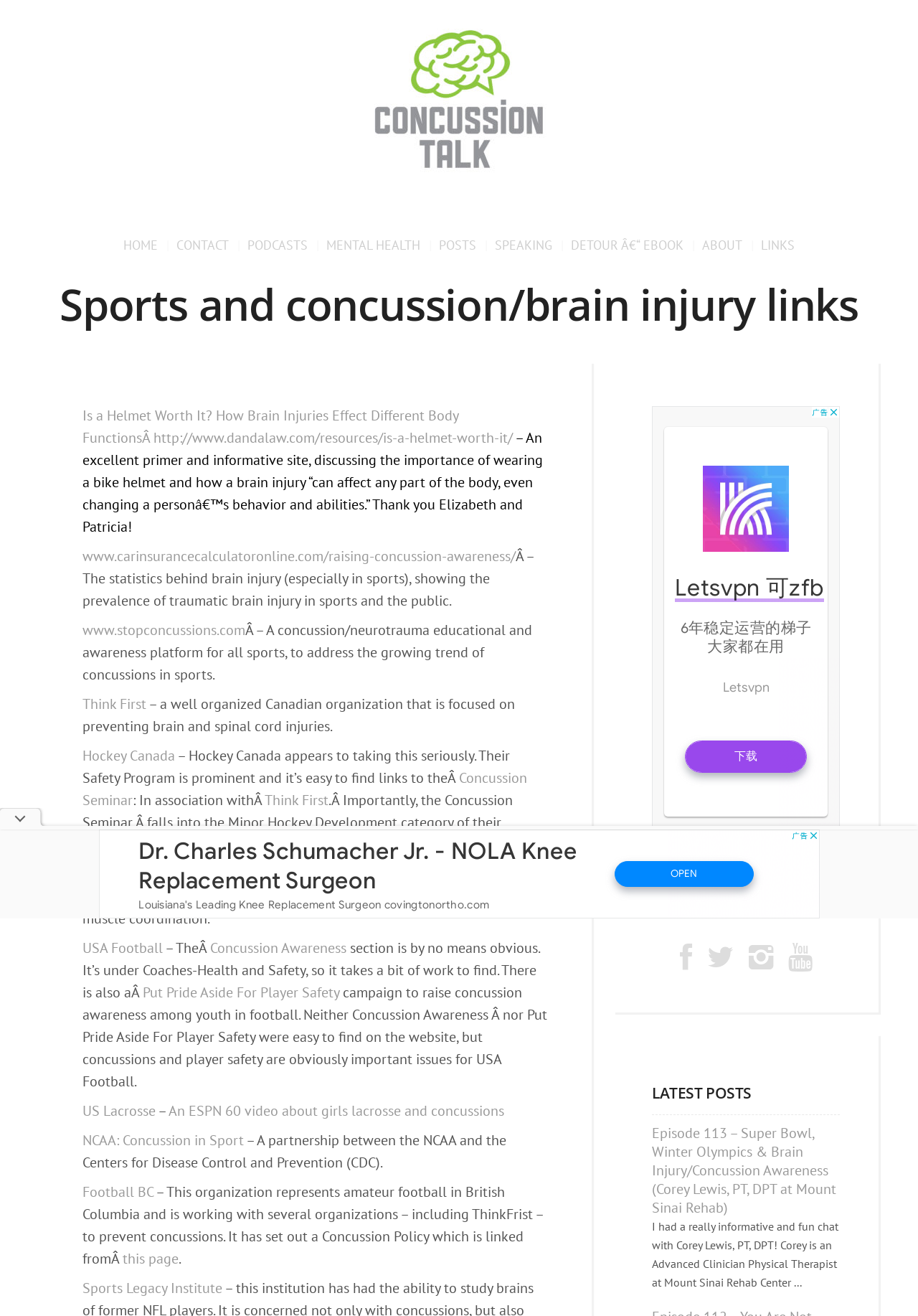What is the main topic of this webpage?
Based on the visual details in the image, please answer the question thoroughly.

Based on the webpage's content, it appears to be a collection of links and resources related to concussions and brain injuries, particularly in the context of sports. The heading 'Sports and concussion/brain injury links' and the various links to organizations and articles about concussions and brain injuries suggest that this is the main topic of the webpage.